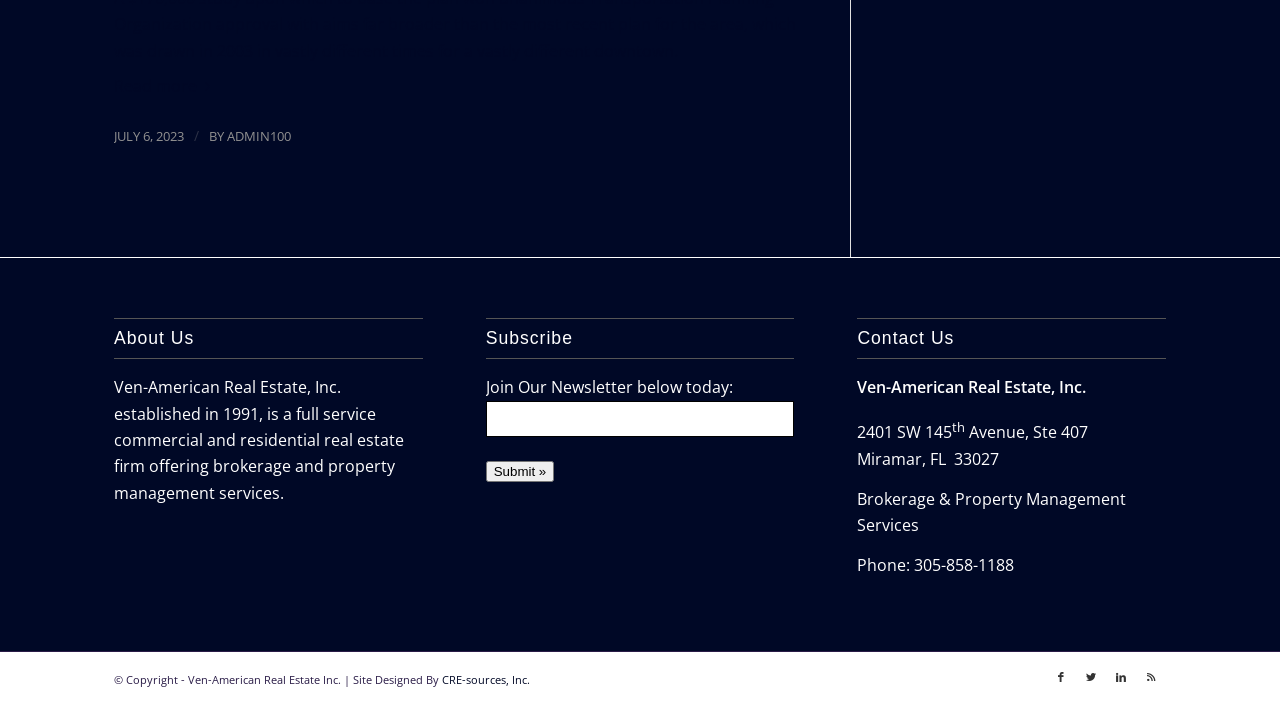Given the element description, predict the bounding box coordinates in the format (top-left x, top-left y, bottom-right x, bottom-right y), using floating point numbers between 0 and 1: Twitter

[0.841, 0.934, 0.864, 0.976]